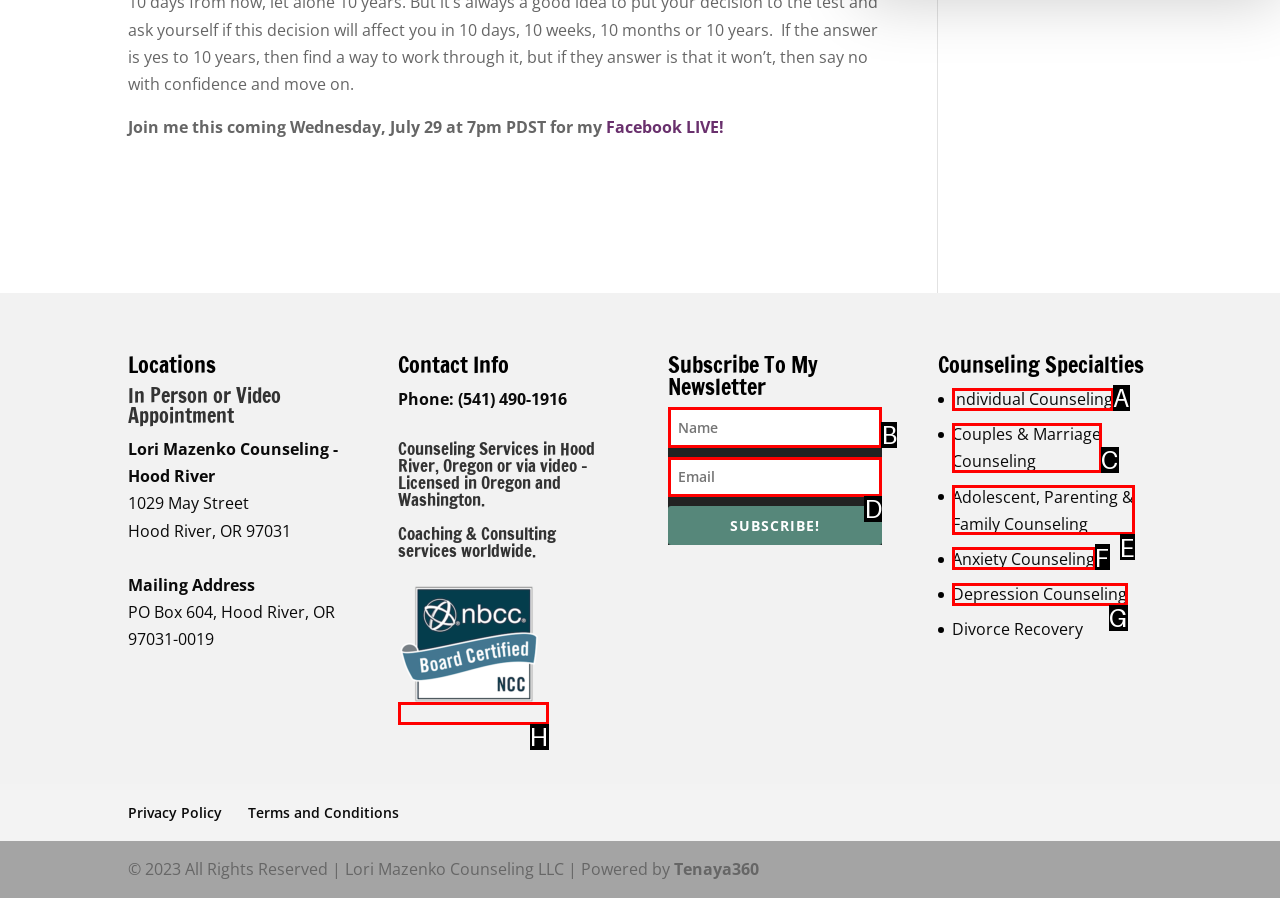Determine which UI element I need to click to achieve the following task: Subscribe to the newsletter Provide your answer as the letter of the selected option.

B